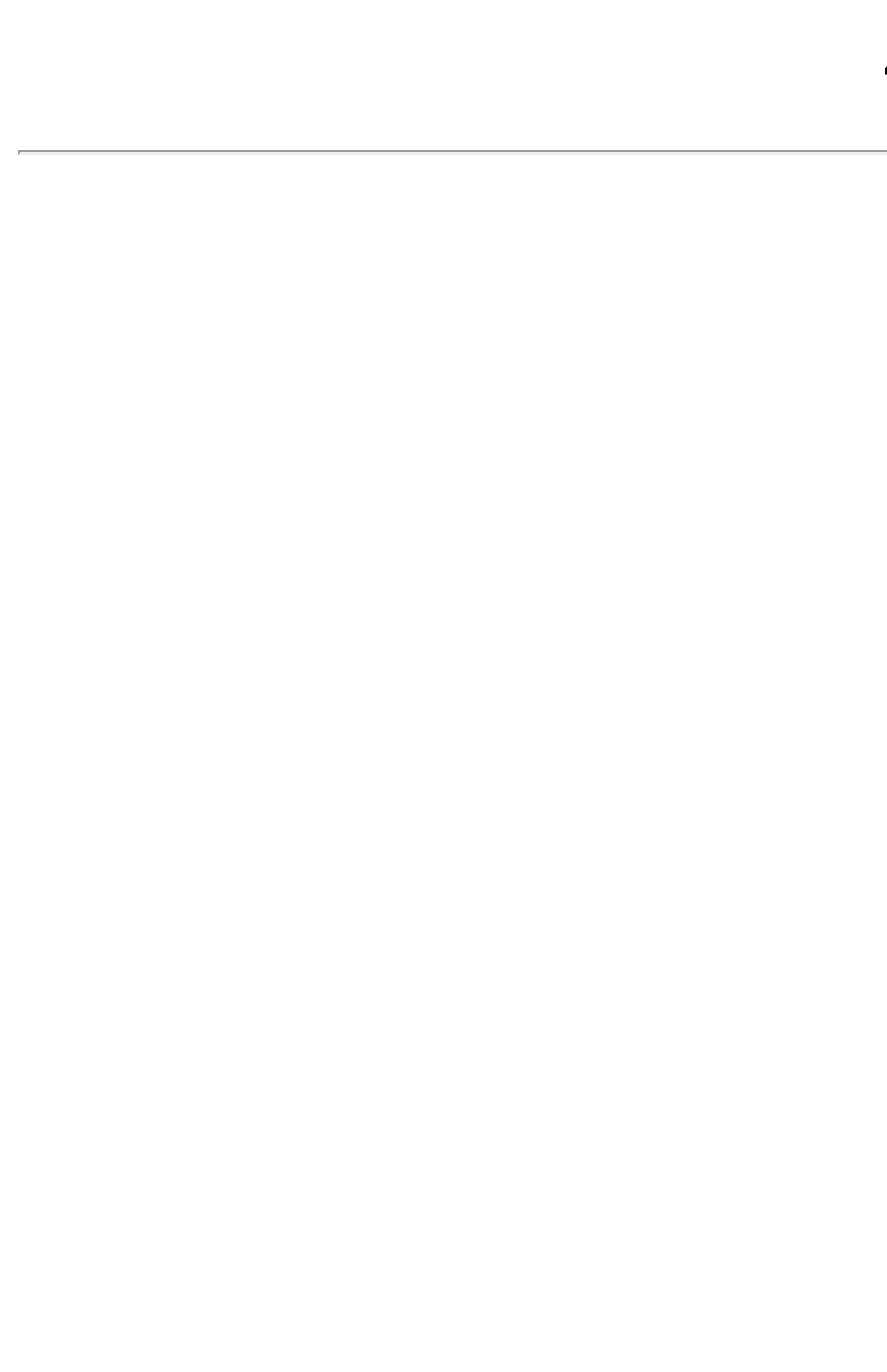What is the main heading displayed on the webpage? Please provide the text.

404 Not Found